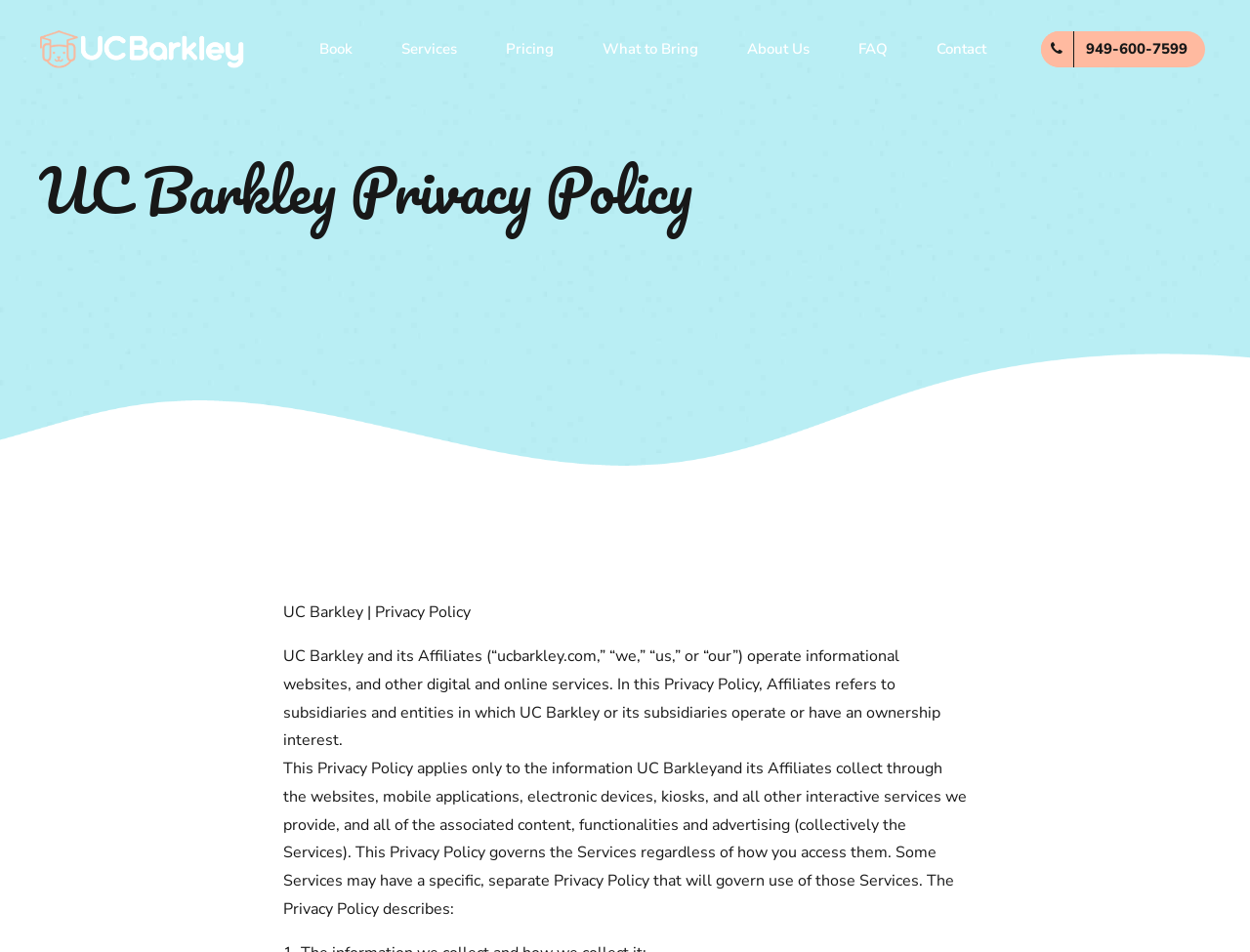Create a full and detailed caption for the entire webpage.

The webpage is about UC Barkley Pet Hotel & Grooming, which provides daycare, boarding, and grooming services. At the top left corner, there is a link to the homepage with the logo of UC Barkley Pet Hotel & Grooming. Next to it, there is a phone number link. Below these elements, there are several links to different services, including Book, Services, Style – Grooming, Stay – Boarding, Play – Daycare, Study – Training, Party – Special Event, and Shop. These links are aligned horizontally and take up a significant portion of the top section of the page.

On the right side of the top section, there are more links to Pricing, What to Bring, About Us, FAQ, and Contact. Below these links, there is a large header section that spans the entire width of the page, containing the title "UC Barkley Privacy Policy". 

Below the header section, there is a large image that takes up the full width of the page. Underneath the image, there is a section with the title "UC Barkley | Privacy Policy" and a paragraph of text that describes the privacy policy of UC Barkley and its affiliates. The text explains that the policy applies to the information collected through their websites, mobile applications, and other digital services. There is another paragraph of text that further explains the scope of the privacy policy.